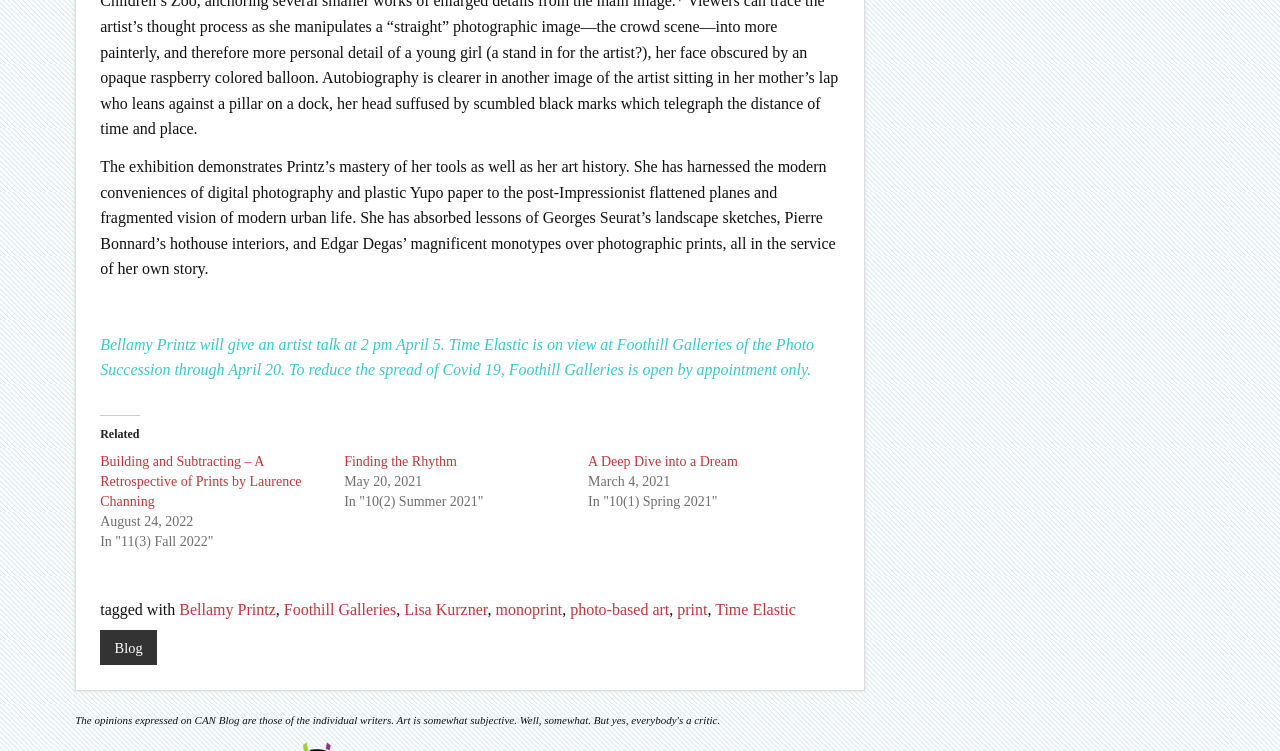What is the name of the exhibition on view at Foothill Galleries?
Please provide a single word or phrase answer based on the image.

Time Elastic